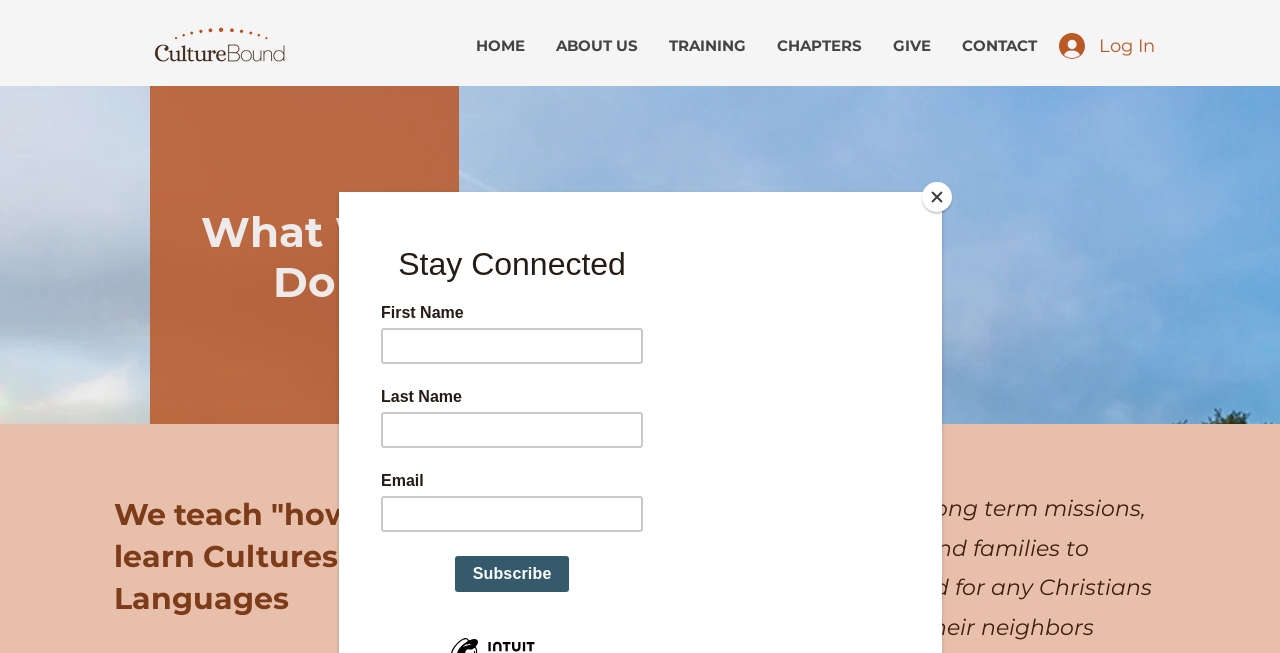Refer to the image and provide a thorough answer to this question:
What is the purpose of the organization?

I read the StaticText elements with bounding box coordinates [0.436, 0.758, 0.896, 0.921] and [0.436, 0.879, 0.9, 0.981], which describe the purpose of the organization. The text mentions teaching cultures and languages to various groups, including church communities and families.